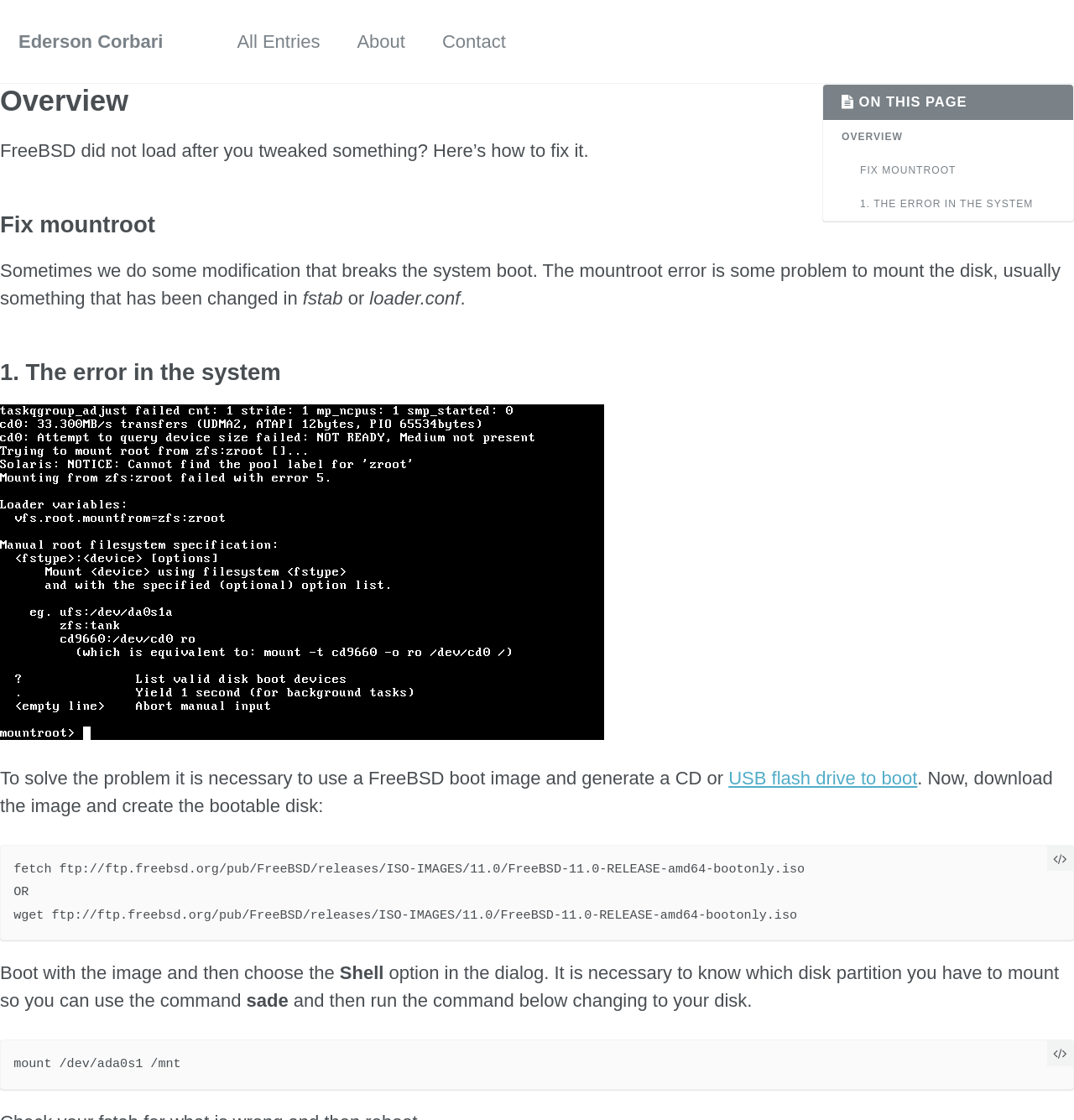Reply to the question with a brief word or phrase: What is the website about?

FreeBSD error fixing